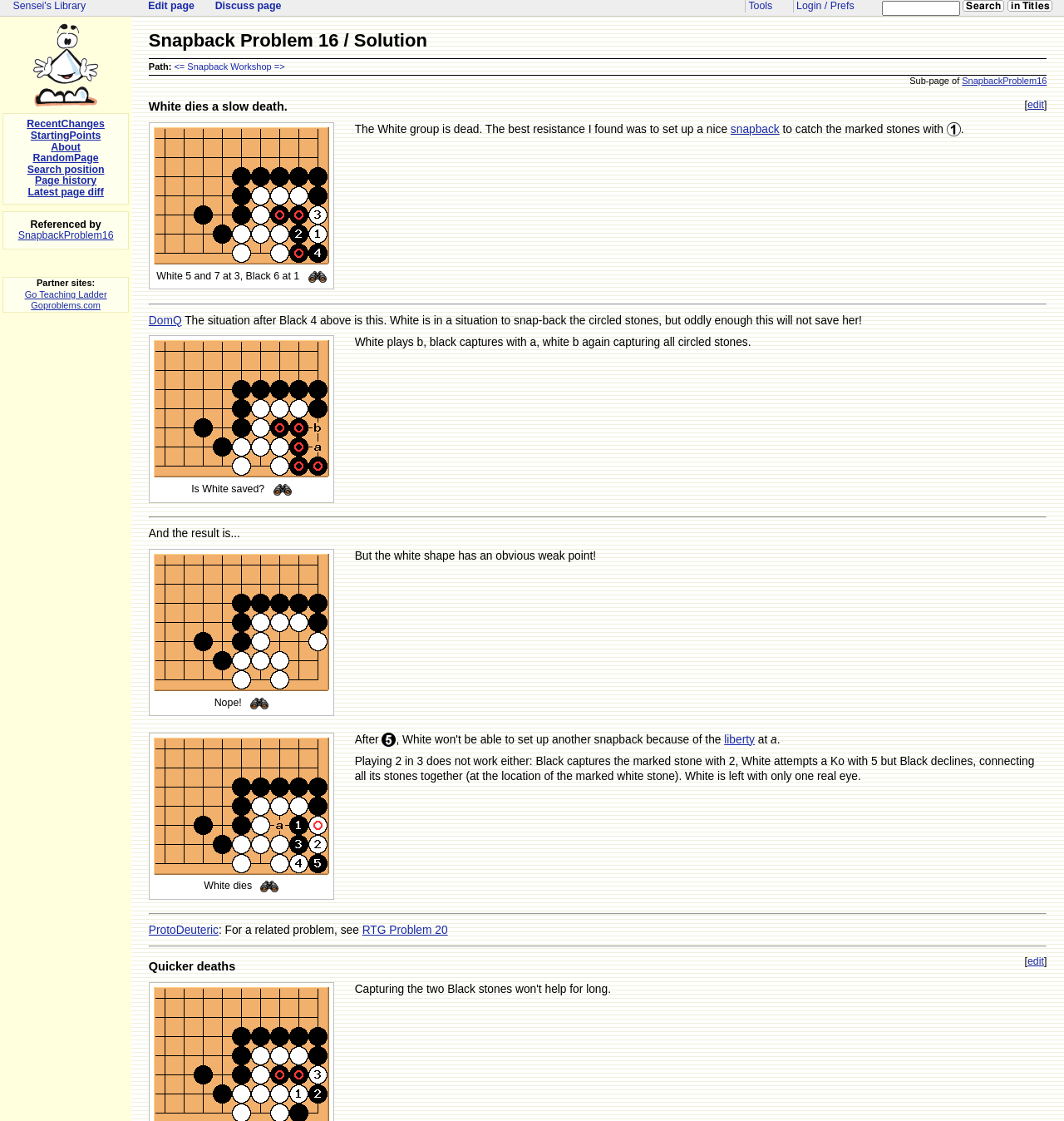Please determine the bounding box coordinates of the area that needs to be clicked to complete this task: 'Login or view preferences'. The coordinates must be four float numbers between 0 and 1, formatted as [left, top, right, bottom].

[0.749, 0.0, 0.803, 0.01]